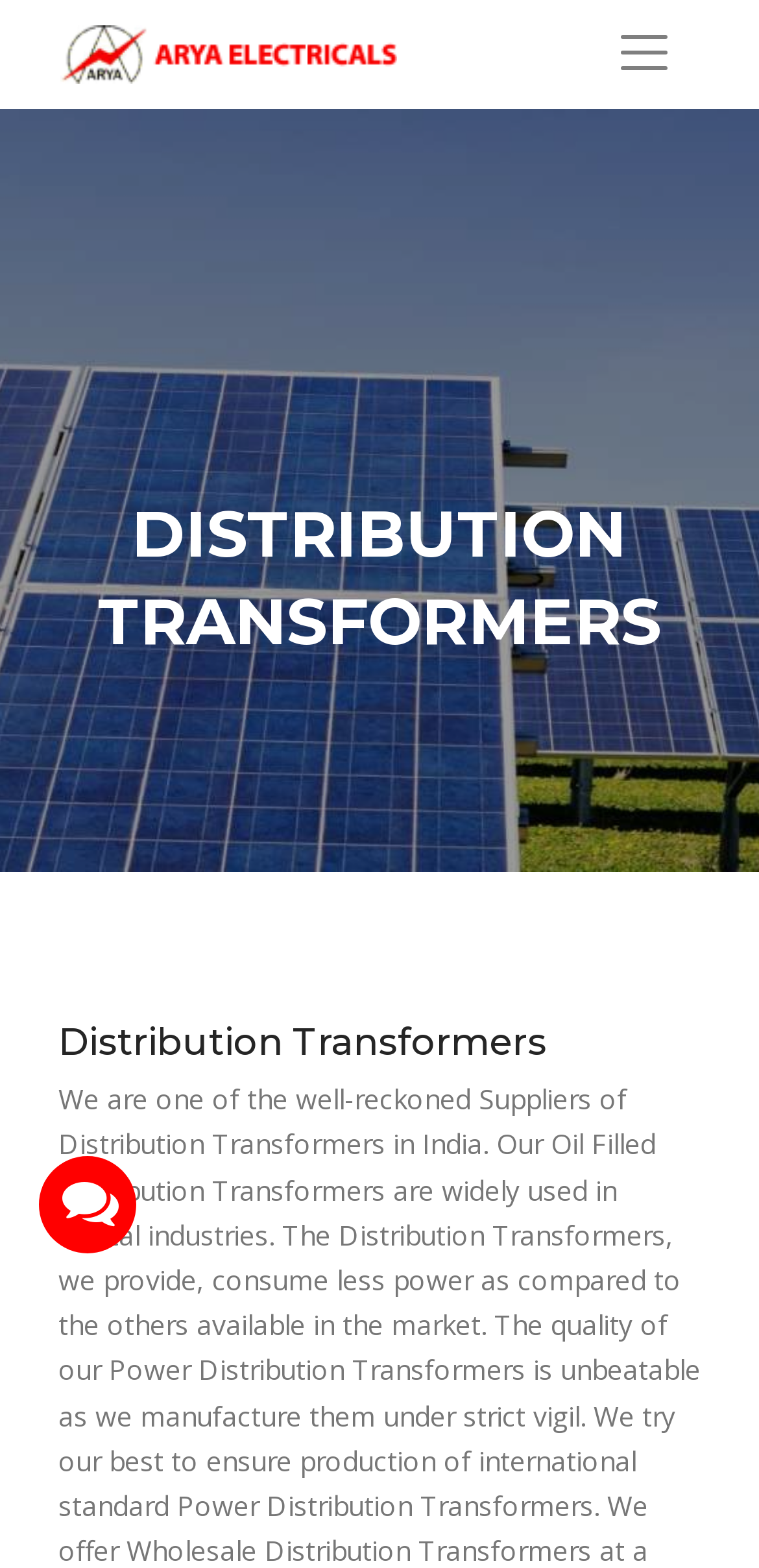Identify the bounding box coordinates for the UI element described as: "aria-label="Toggle navigation"". The coordinates should be provided as four floats between 0 and 1: [left, top, right, bottom].

[0.779, 0.01, 0.918, 0.057]